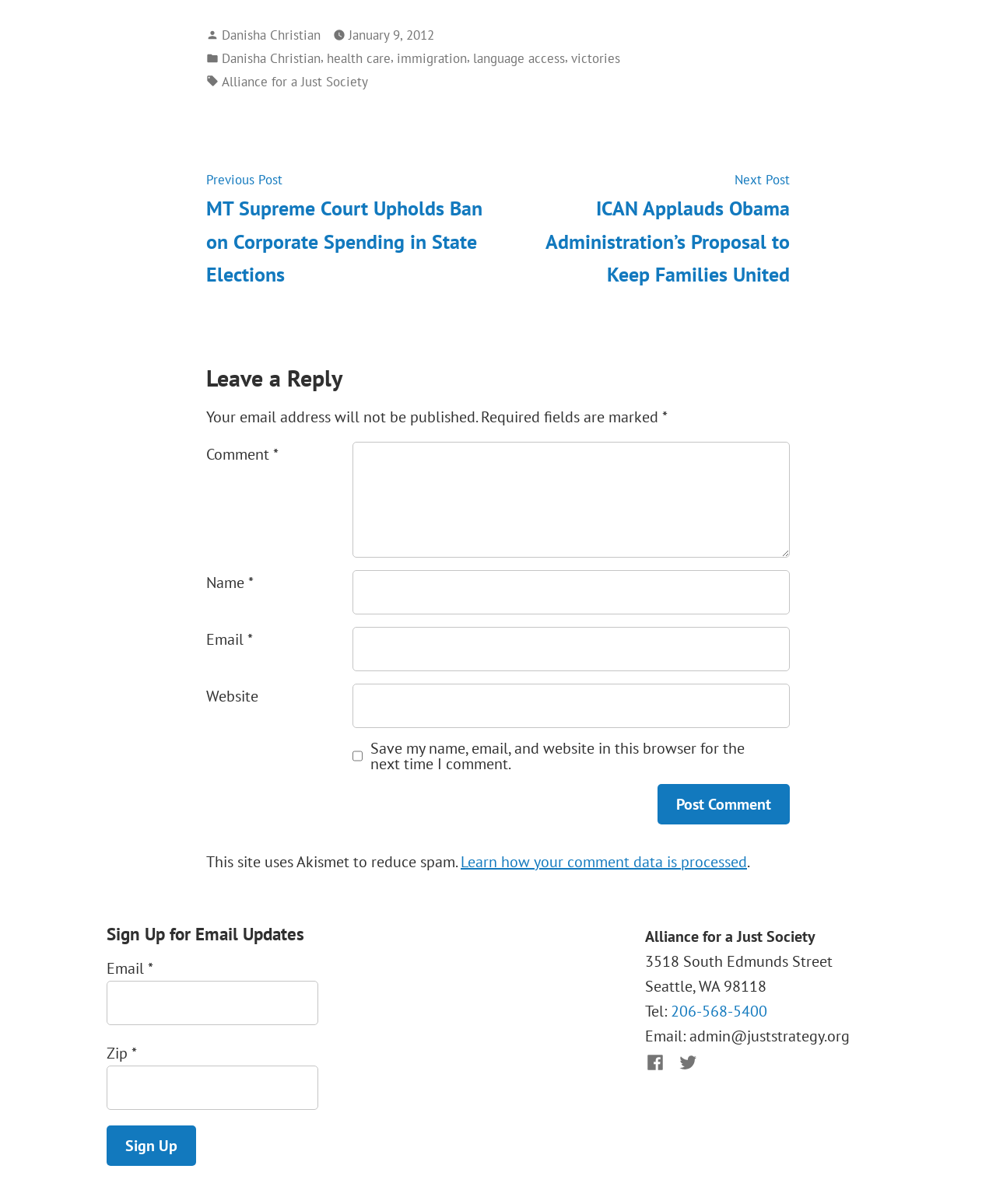Kindly determine the bounding box coordinates for the clickable area to achieve the given instruction: "Visit the previous post".

[0.207, 0.14, 0.484, 0.238]